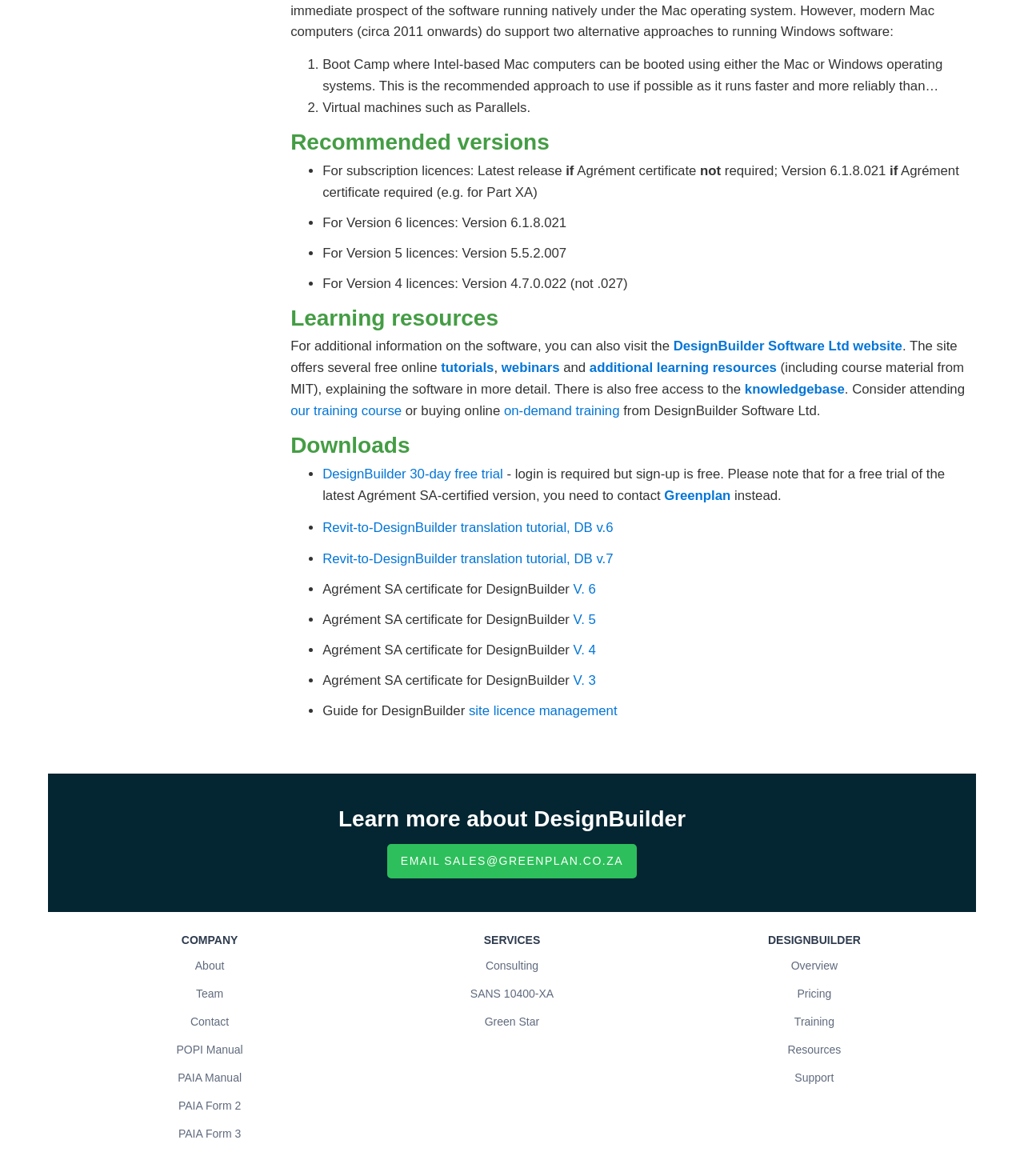Predict the bounding box coordinates of the area that should be clicked to accomplish the following instruction: "Learn more about DesignBuilder". The bounding box coordinates should consist of four float numbers between 0 and 1, i.e., [left, top, right, bottom].

[0.057, 0.686, 0.943, 0.707]